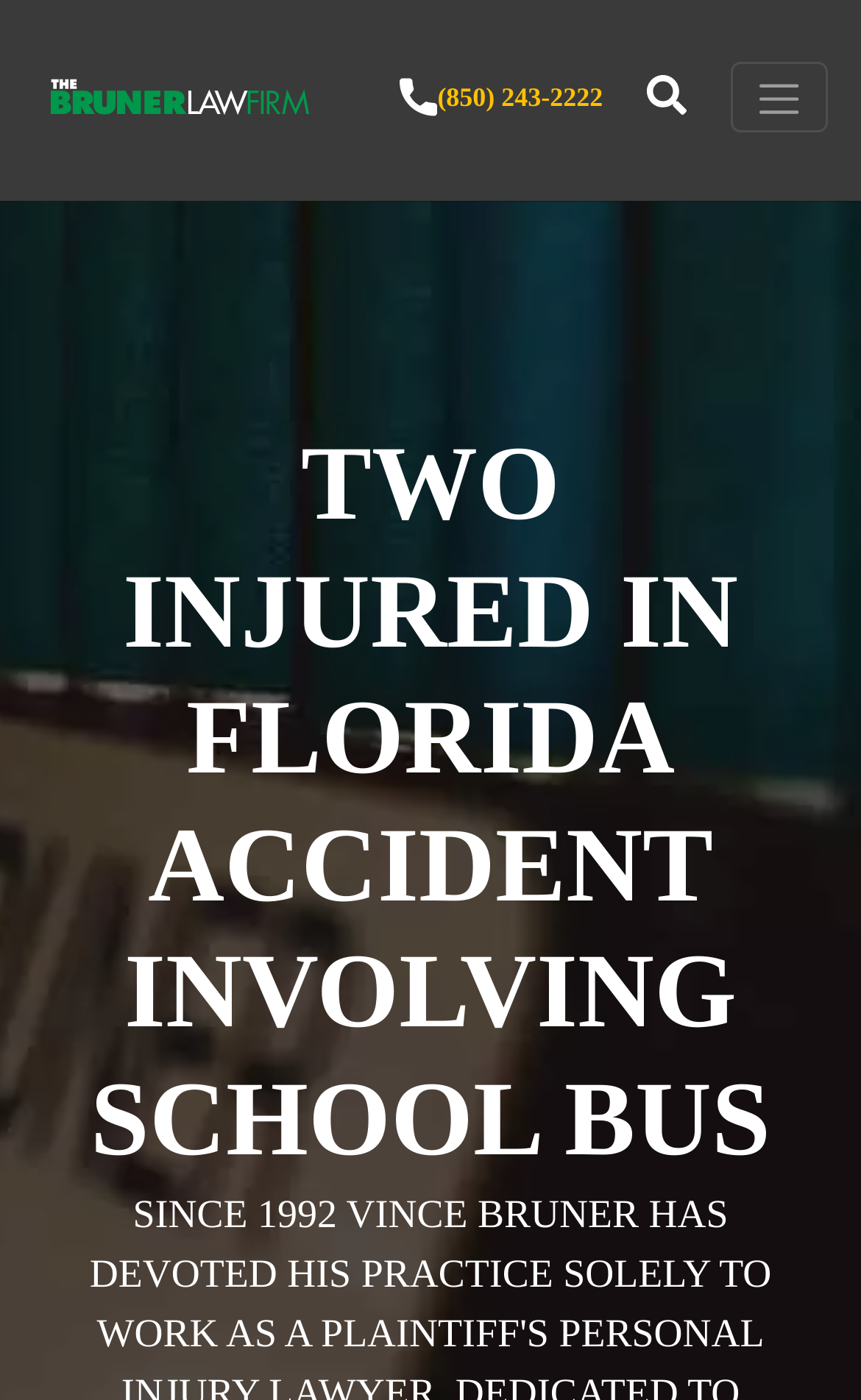What is the phone number on the webpage?
Please provide a full and detailed response to the question.

I found the answer by looking at the link element with the phone number '(850) 243-2222', which is likely a contact number for the law firm or the website.